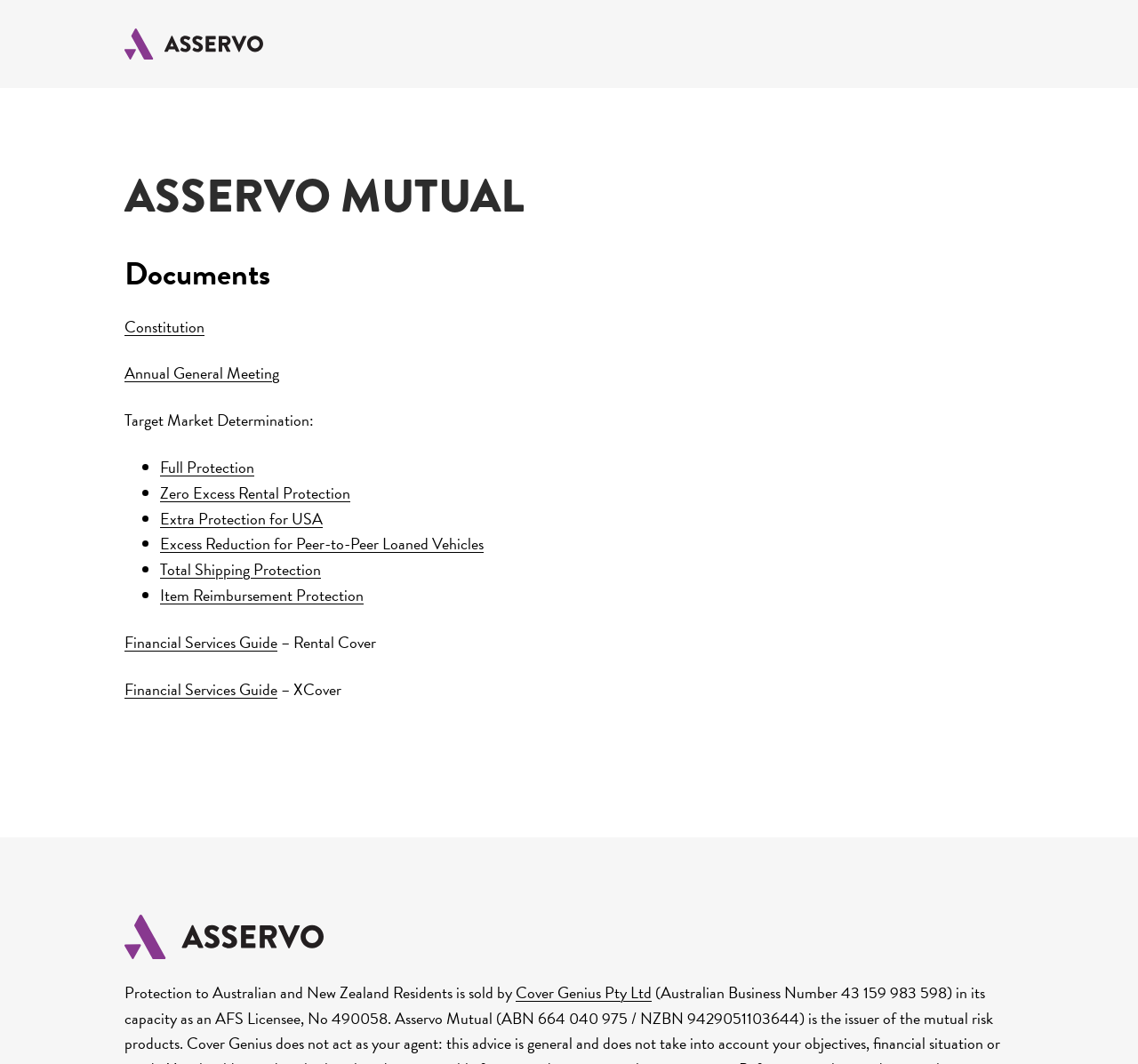Using the information shown in the image, answer the question with as much detail as possible: What type of documents are available?

The types of documents are obtained from the link elements 'Constitution' and 'Annual General Meeting' which are located under the heading 'Documents'.